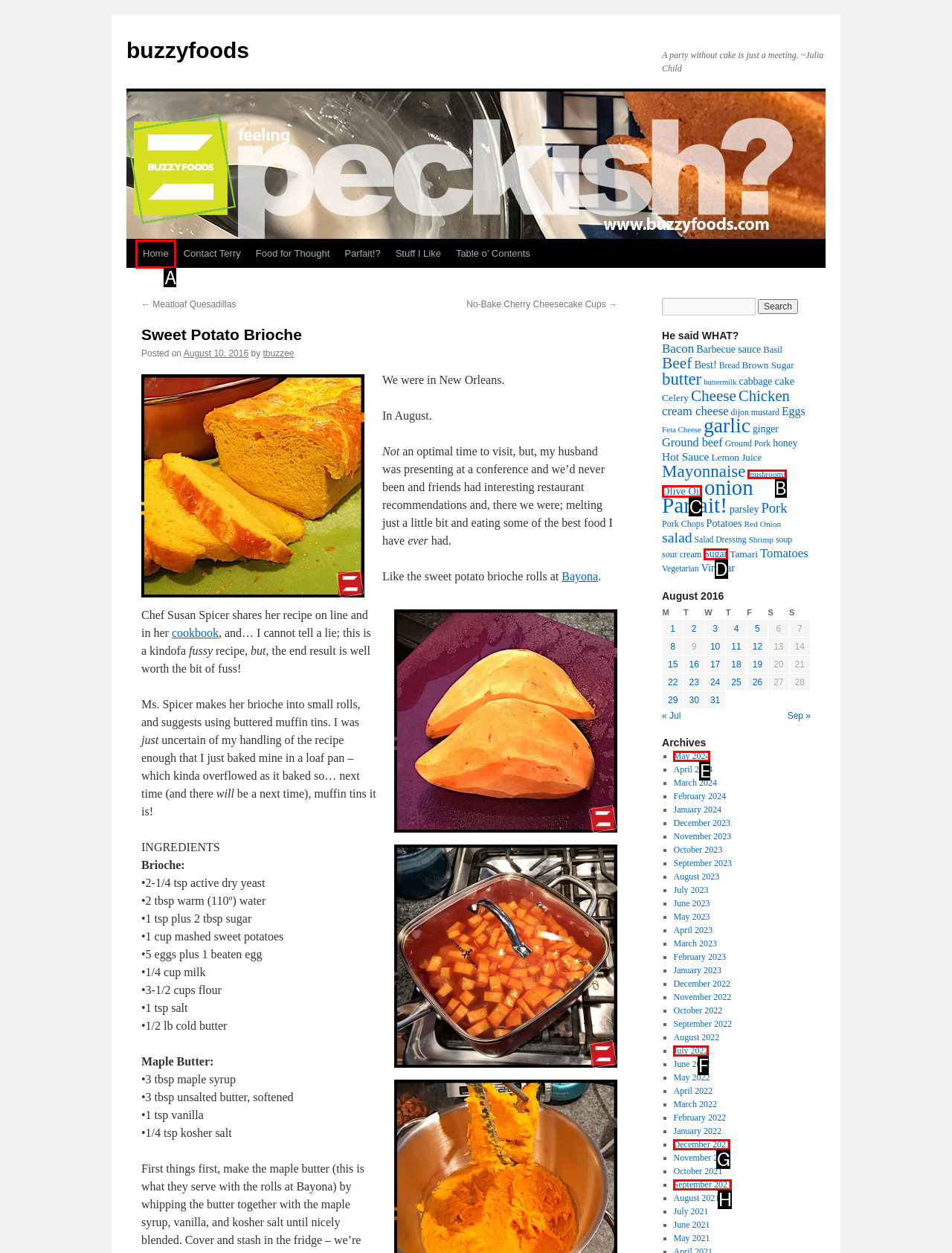From the given choices, determine which HTML element aligns with the description: mushrooms Respond with the letter of the appropriate option.

B